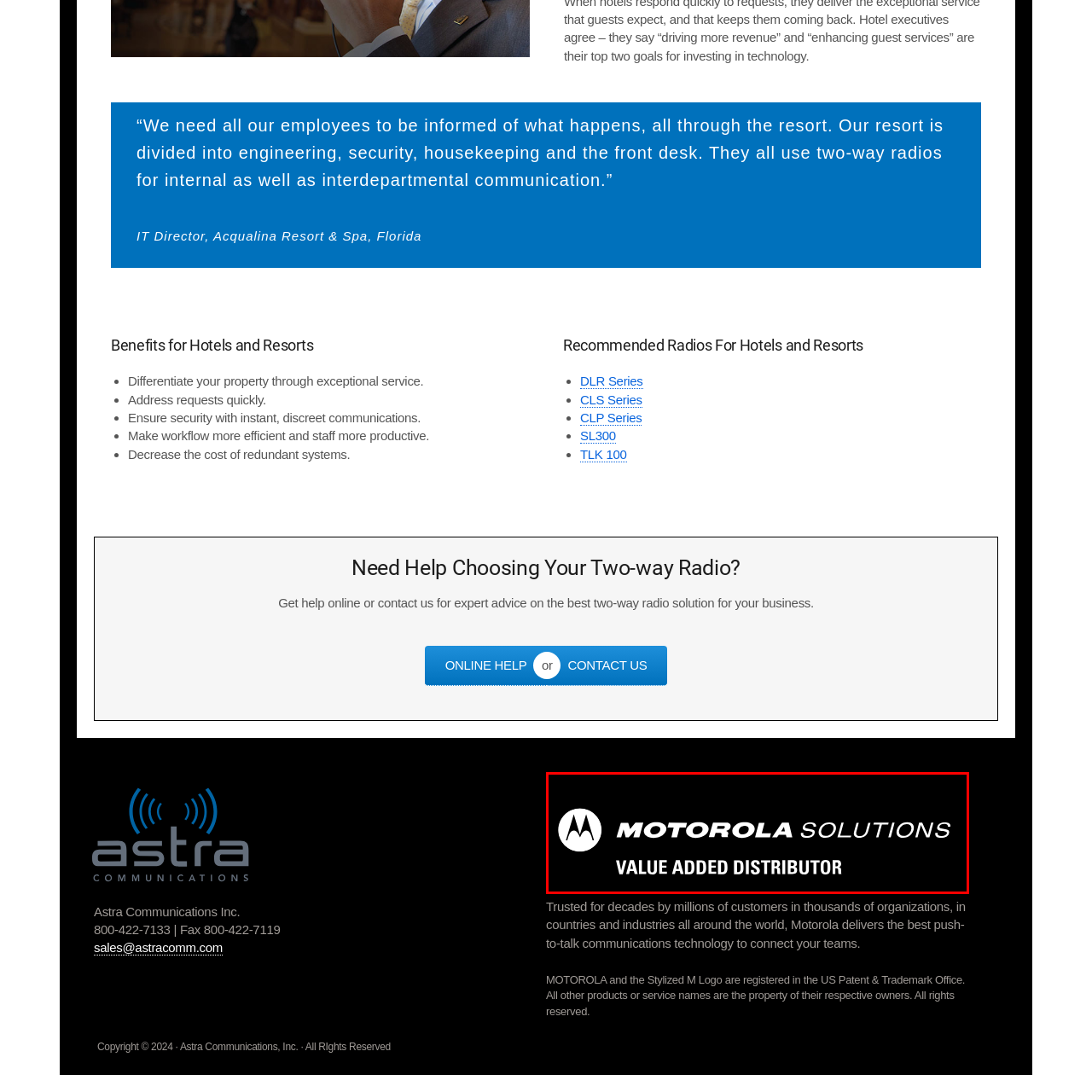Look closely at the image highlighted in red, What shape is the Motorola emblem? 
Respond with a single word or phrase.

Circular